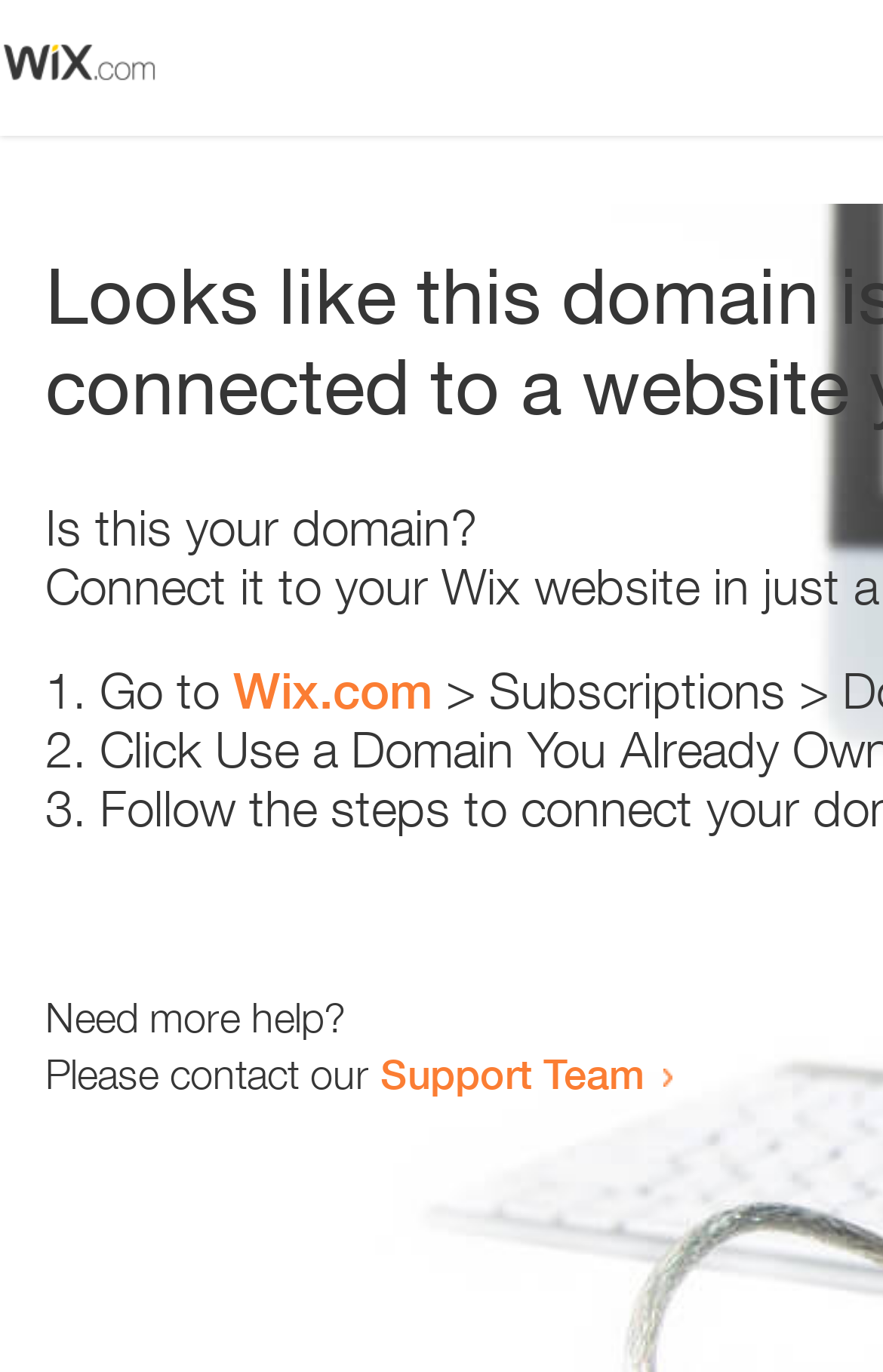How many steps are provided if this is your domain?
Give a single word or phrase as your answer by examining the image.

3